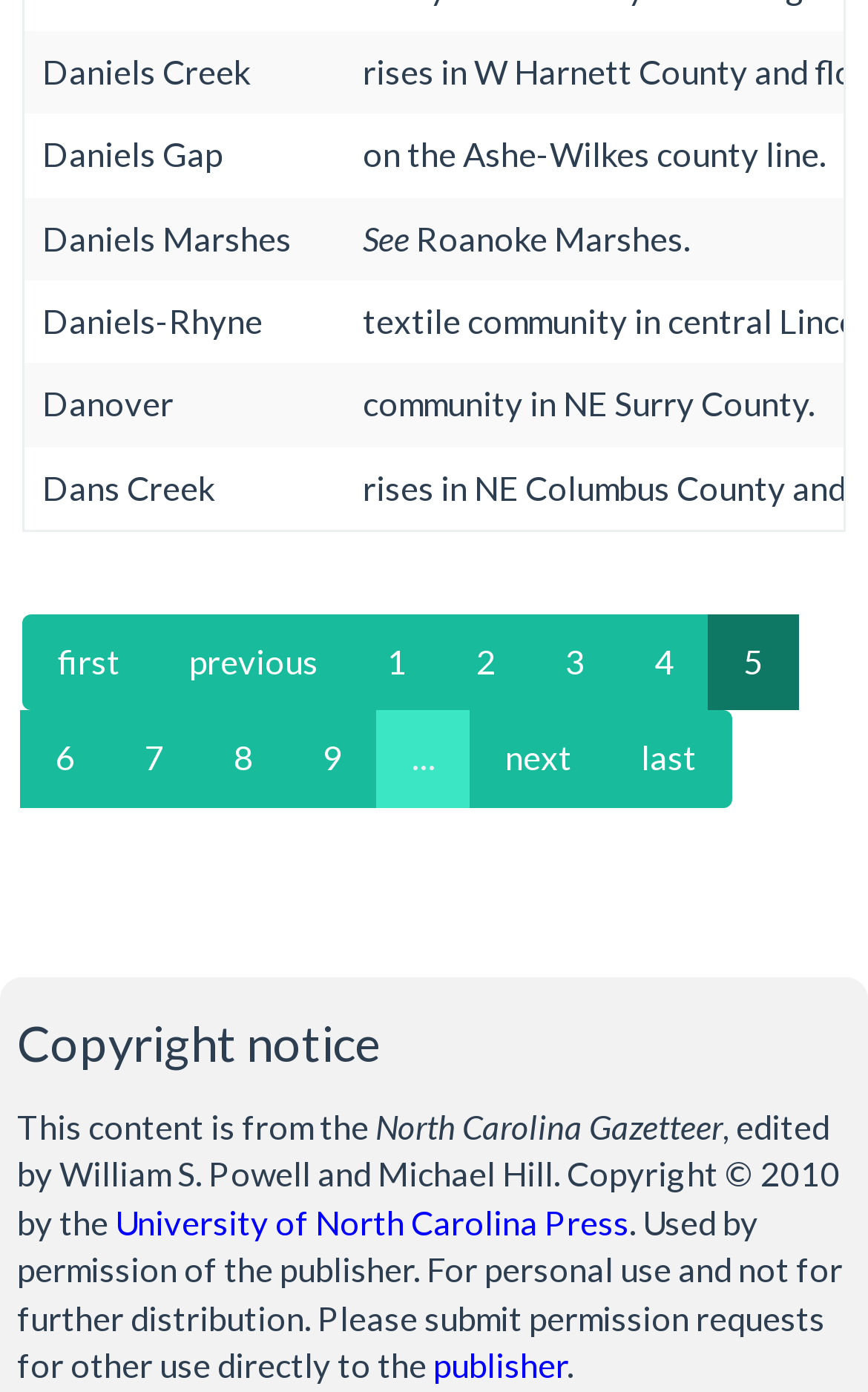Please determine the bounding box of the UI element that matches this description: University of North Carolina Press. The coordinates should be given as (top-left x, top-left y, bottom-right x, bottom-right y), with all values between 0 and 1.

[0.132, 0.863, 0.724, 0.892]